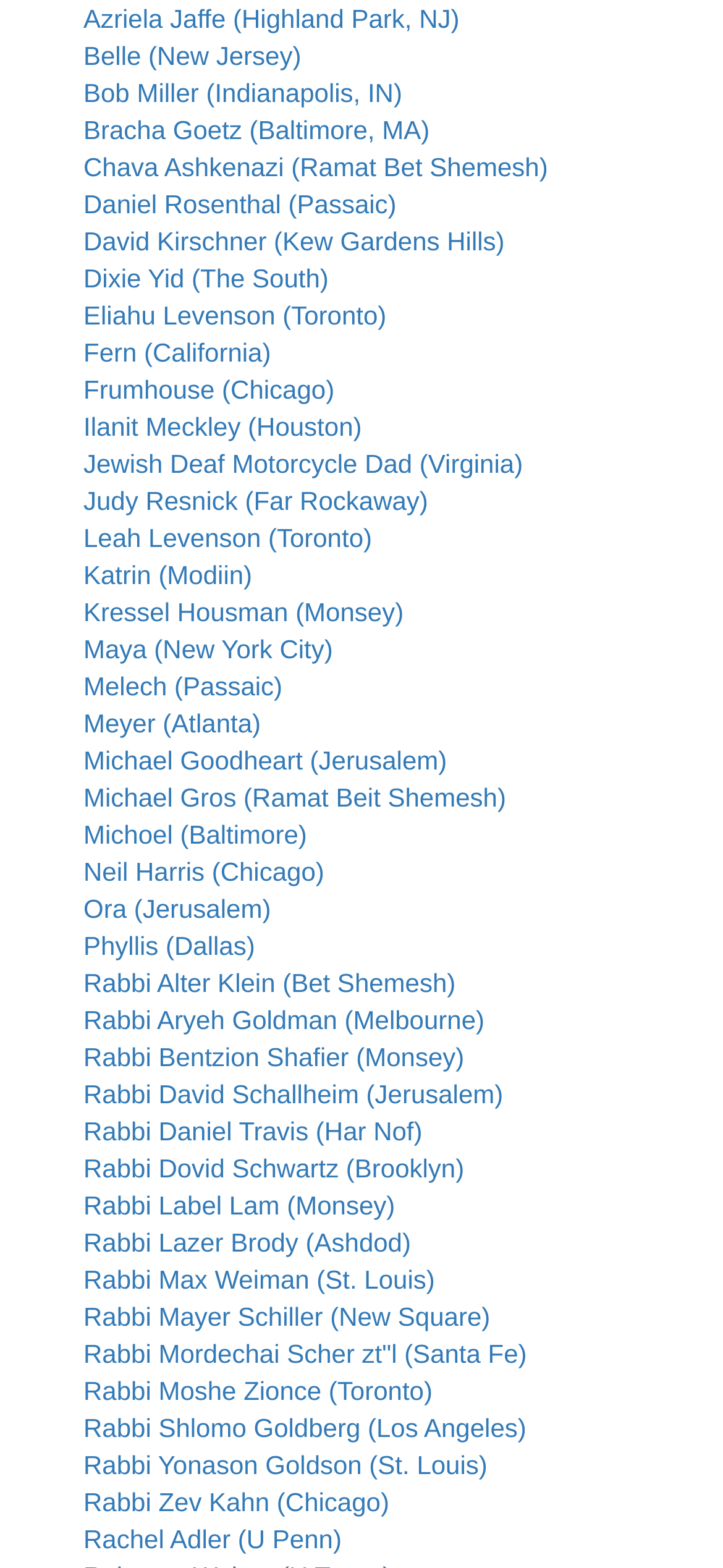Please specify the coordinates of the bounding box for the element that should be clicked to carry out this instruction: "Go to Maya's page". The coordinates must be four float numbers between 0 and 1, formatted as [left, top, right, bottom].

[0.115, 0.405, 0.46, 0.424]